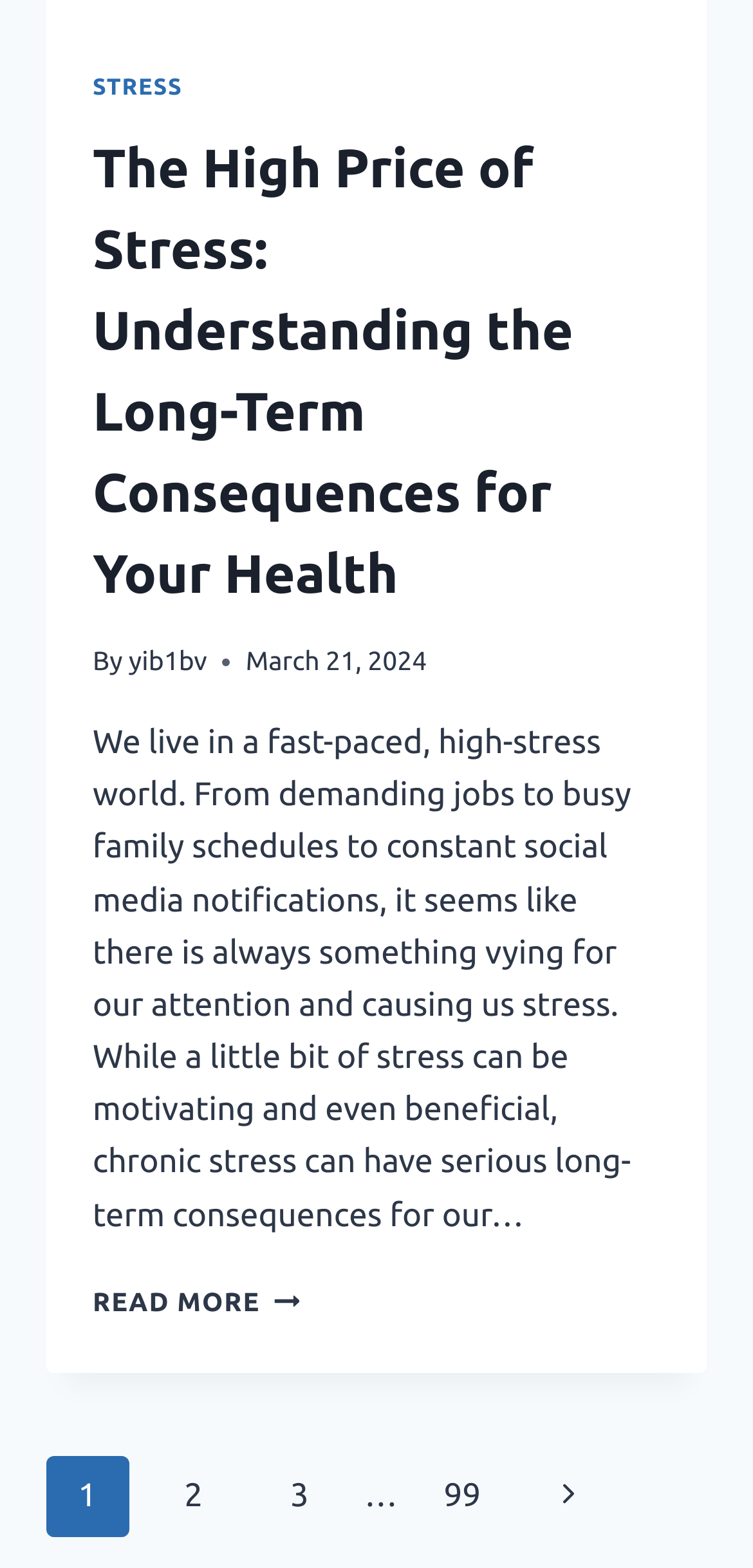Please locate the bounding box coordinates of the element's region that needs to be clicked to follow the instruction: "Click on the link to read more about stress". The bounding box coordinates should be provided as four float numbers between 0 and 1, i.e., [left, top, right, bottom].

[0.123, 0.82, 0.398, 0.84]